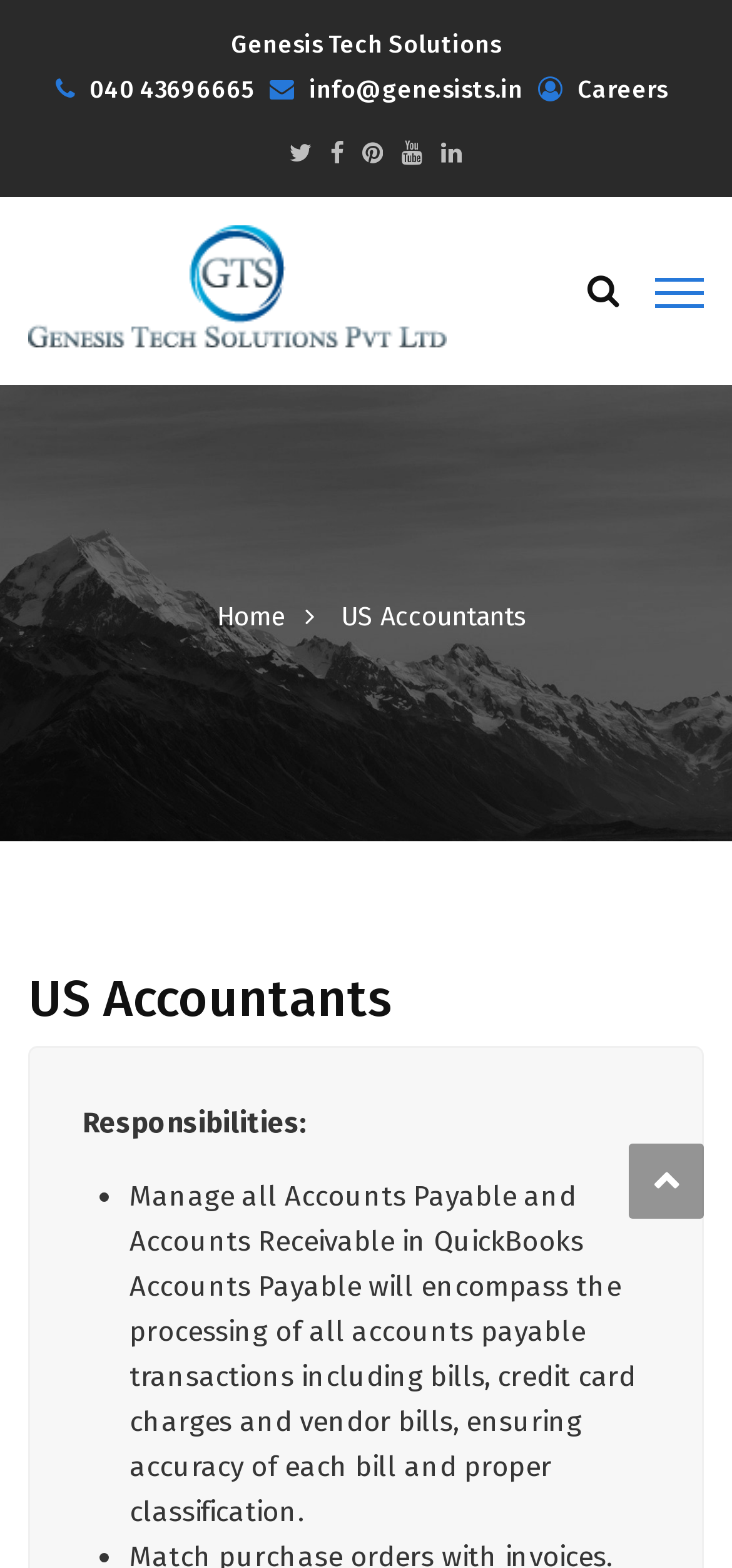Specify the bounding box coordinates of the area to click in order to execute this command: 'Click on Careers'. The coordinates should consist of four float numbers ranging from 0 to 1, and should be formatted as [left, top, right, bottom].

[0.788, 0.048, 0.912, 0.066]